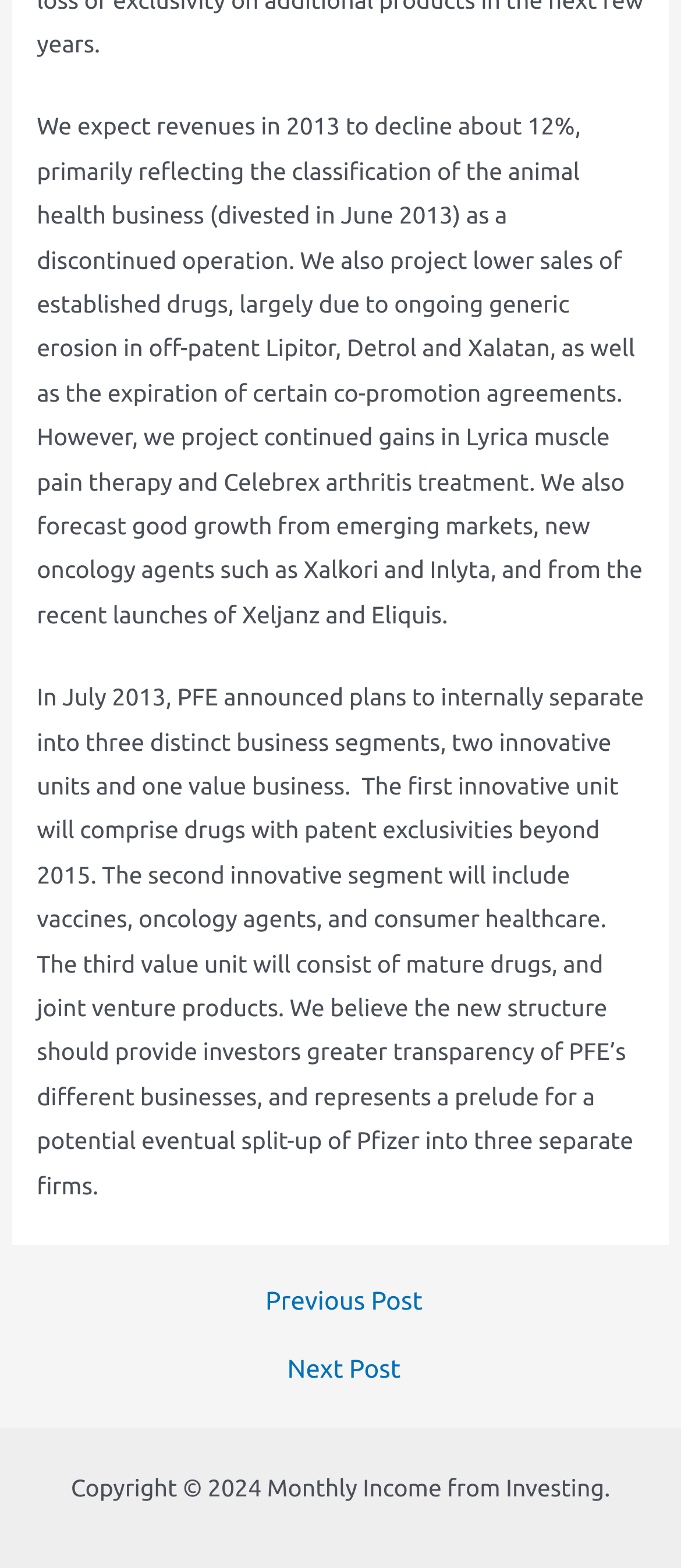How many business segments will Pfizer separate into?
Kindly give a detailed and elaborate answer to the question.

The text states that 'PFE announced plans to internally separate into three distinct business segments', which implies that Pfizer will separate into three business segments.